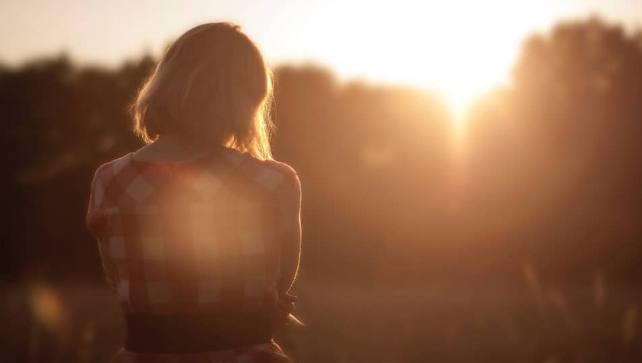Provide a comprehensive description of the image.

The image captures a serene moment of contemplation, featuring a young woman with blonde hair sitting quietly as she gazes towards the horizon where the sun is setting. She is dressed in a stylish, checkered shirt, which adds a touch of casual elegance to the scene. The warm, golden light of the sunset envelops her, creating a soft and dreamy atmosphere. Surrounding her are silhouettes of trees in the background, contributing to the overall tranquil and reflective mood, perfect for themes related to personal growth and emotional well-being, such as those associated with understanding and coping with symptoms of Post Traumatic Stress Disorder (PTSD). This image aligns beautifully with the topic of how one might seek solace and clarity in nature while navigating complex emotional experiences.